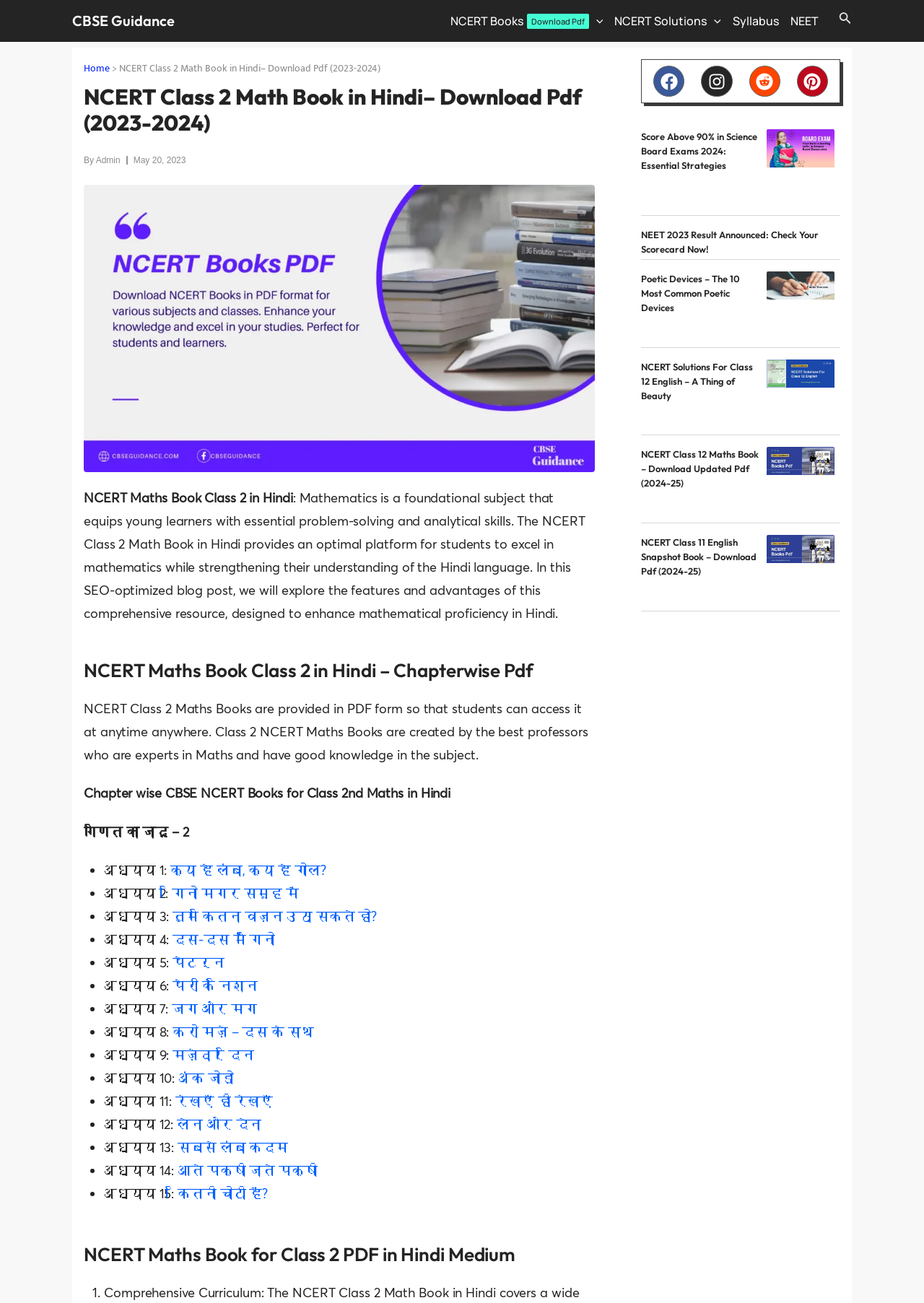How many chapters are there in the NCERT Class 2 Math Book in Hindi?
Utilize the information in the image to give a detailed answer to the question.

The webpage lists out the chapters of the NCERT Class 2 Math Book in Hindi, and there are 15 chapters in total, from अध्याय 1 to अध्याय 15.